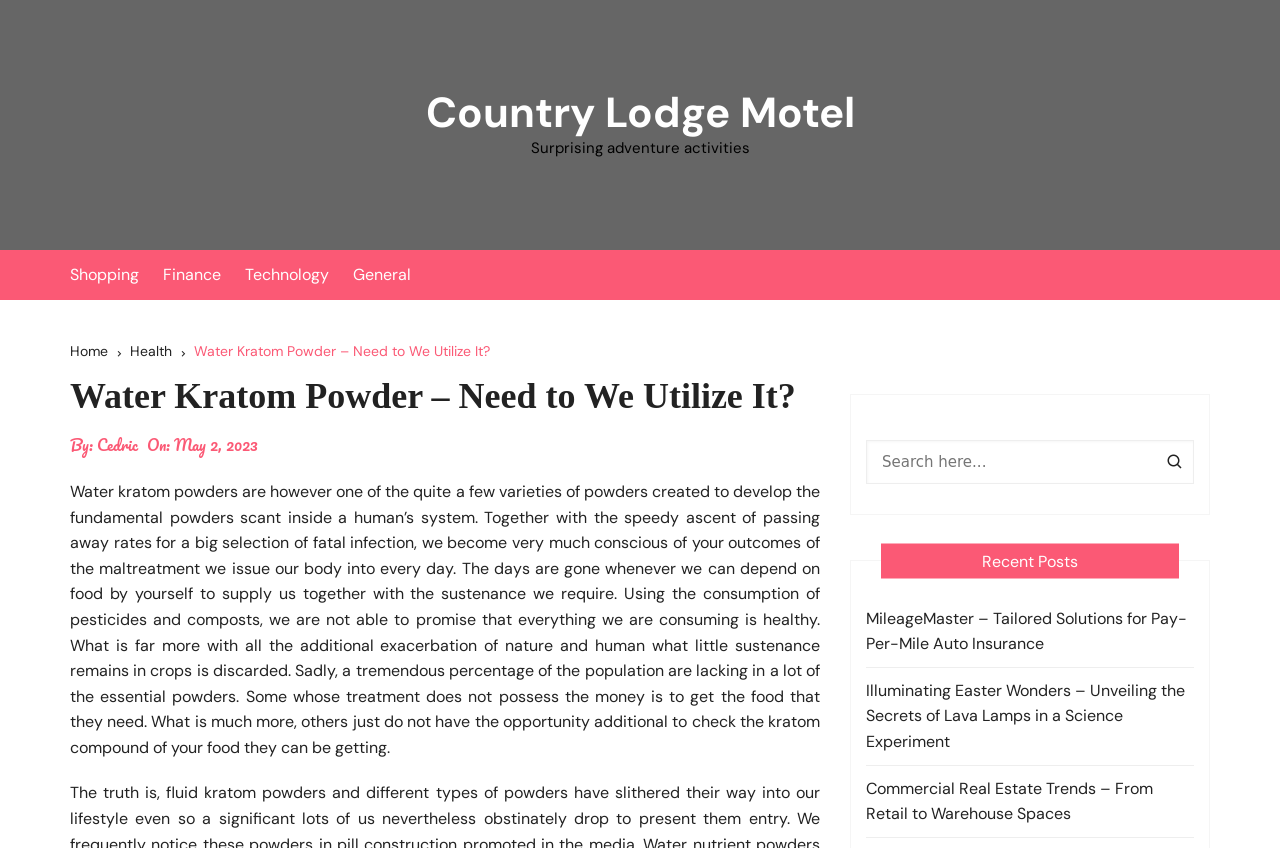What is the date of the article?
Provide a fully detailed and comprehensive answer to the question.

The article's metadata includes the date of publication, which is May 2, 2023, as indicated by the link 'May 2, 2023' in the 'On:' section.